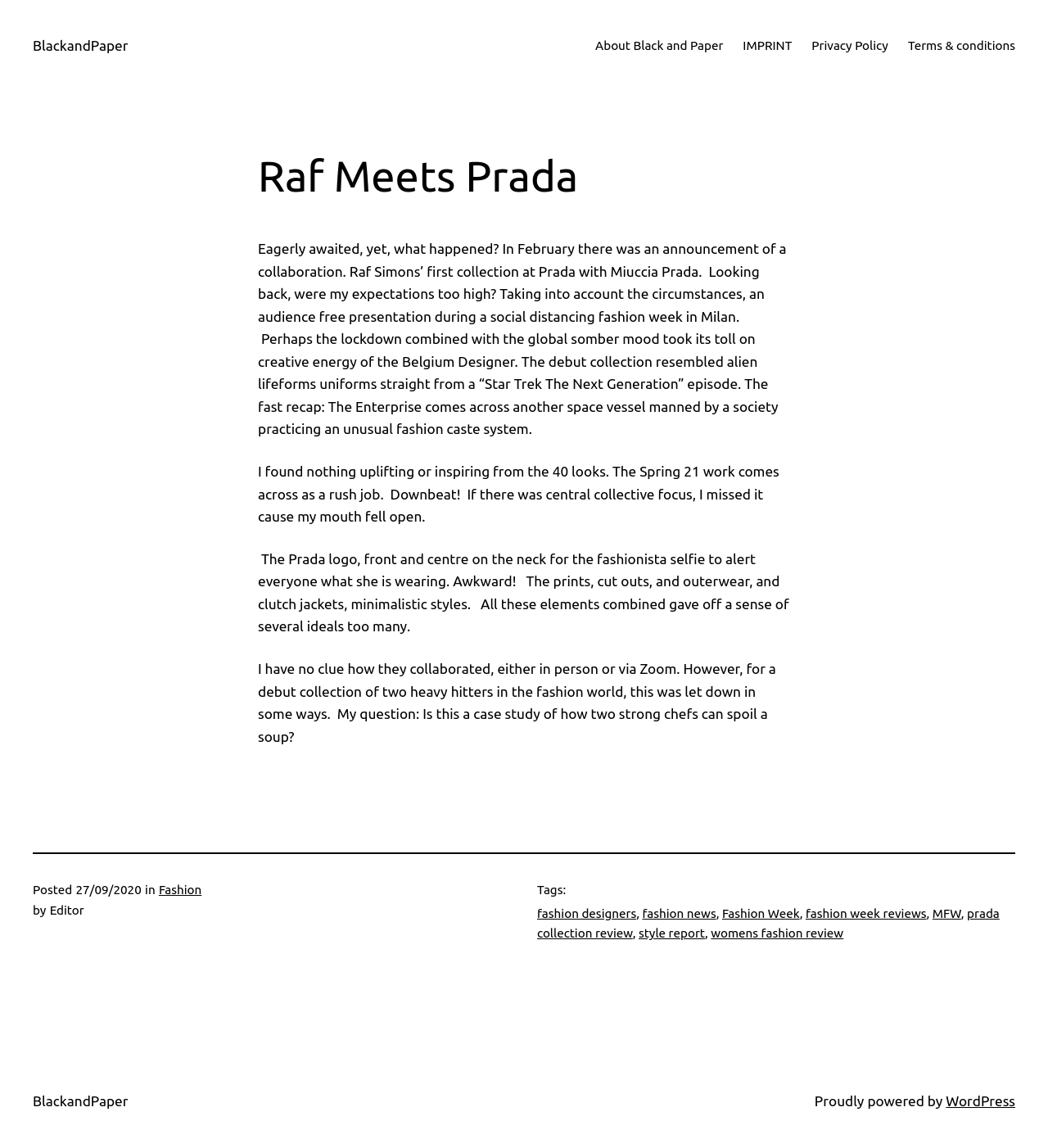Locate the headline of the webpage and generate its content.

Raf Meets Prada